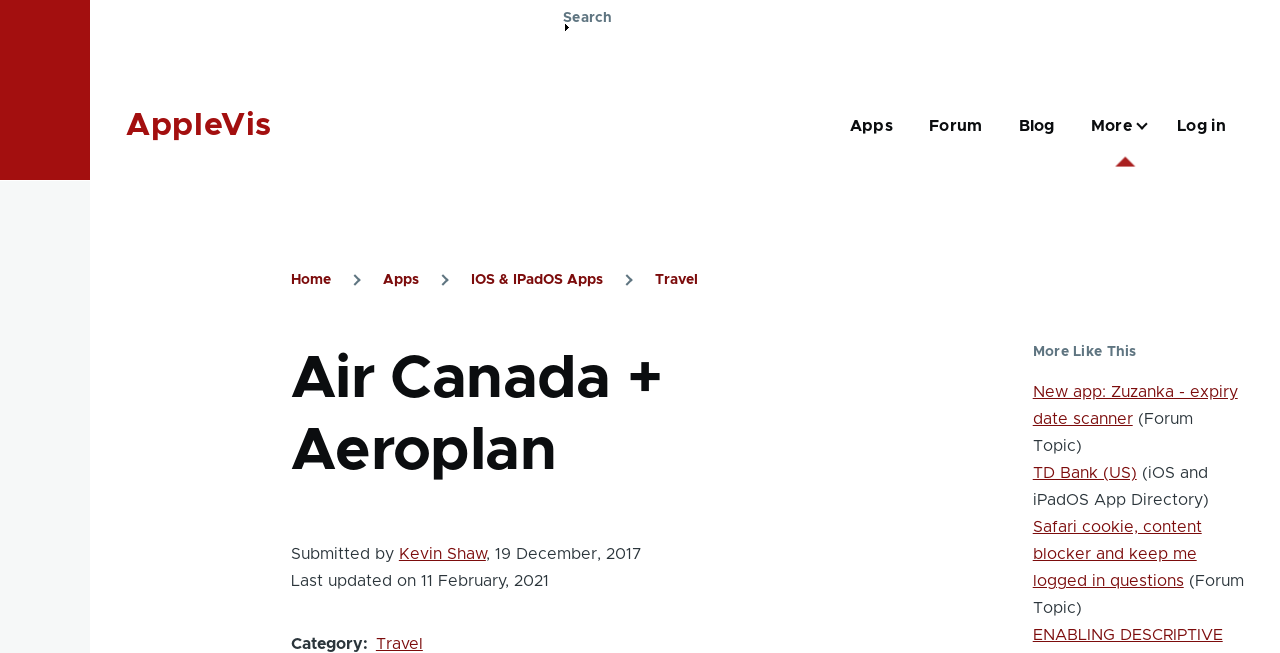Give a detailed explanation of the elements present on the webpage.

The webpage appears to be a description of an Air Canada mobile app, optimized for iPhone. At the top, there is a "Skip to main content" link, followed by a sticky header toggle button and a banner. Below the banner, there is a site search bar with a "Search" button. 

To the right of the search bar, there is a main navigation menu with links to "Apps", "Forum", "Blog", and more. Below the navigation menu, there is a breadcrumb navigation section with links to "Home", "Apps", "IOS & IPadOS Apps", "Travel", and the current page "Air Canada + Aeroplan".

The main content of the page is a description of the Air Canada app, which includes information about the app's features, such as booking and managing flights, checking flight status, and accessing in-flight entertainment. The description also mentions that the app is optimized for iPhone.

Below the app description, there is a section with links to related topics, including "New app: Zuzanka - expiry date scanner", "TD Bank (US)", and "Safari cookie, content blocker and keep me logged in questions". These links are categorized under "More Like This".